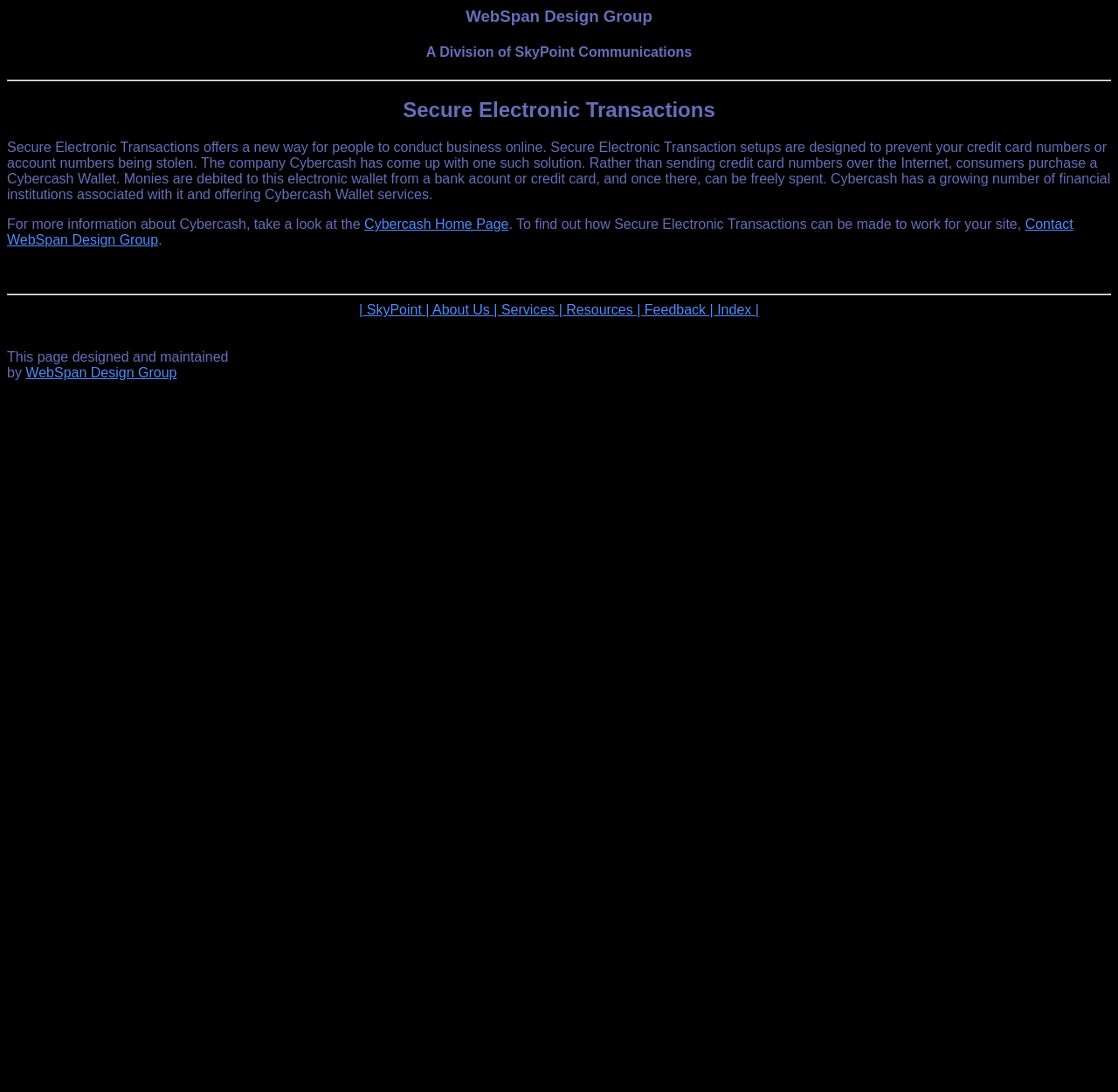Please find and report the bounding box coordinates of the element to click in order to perform the following action: "Learn about SkyPoint". The coordinates should be expressed as four float numbers between 0 and 1, in the format [left, top, right, bottom].

[0.321, 0.277, 0.381, 0.291]